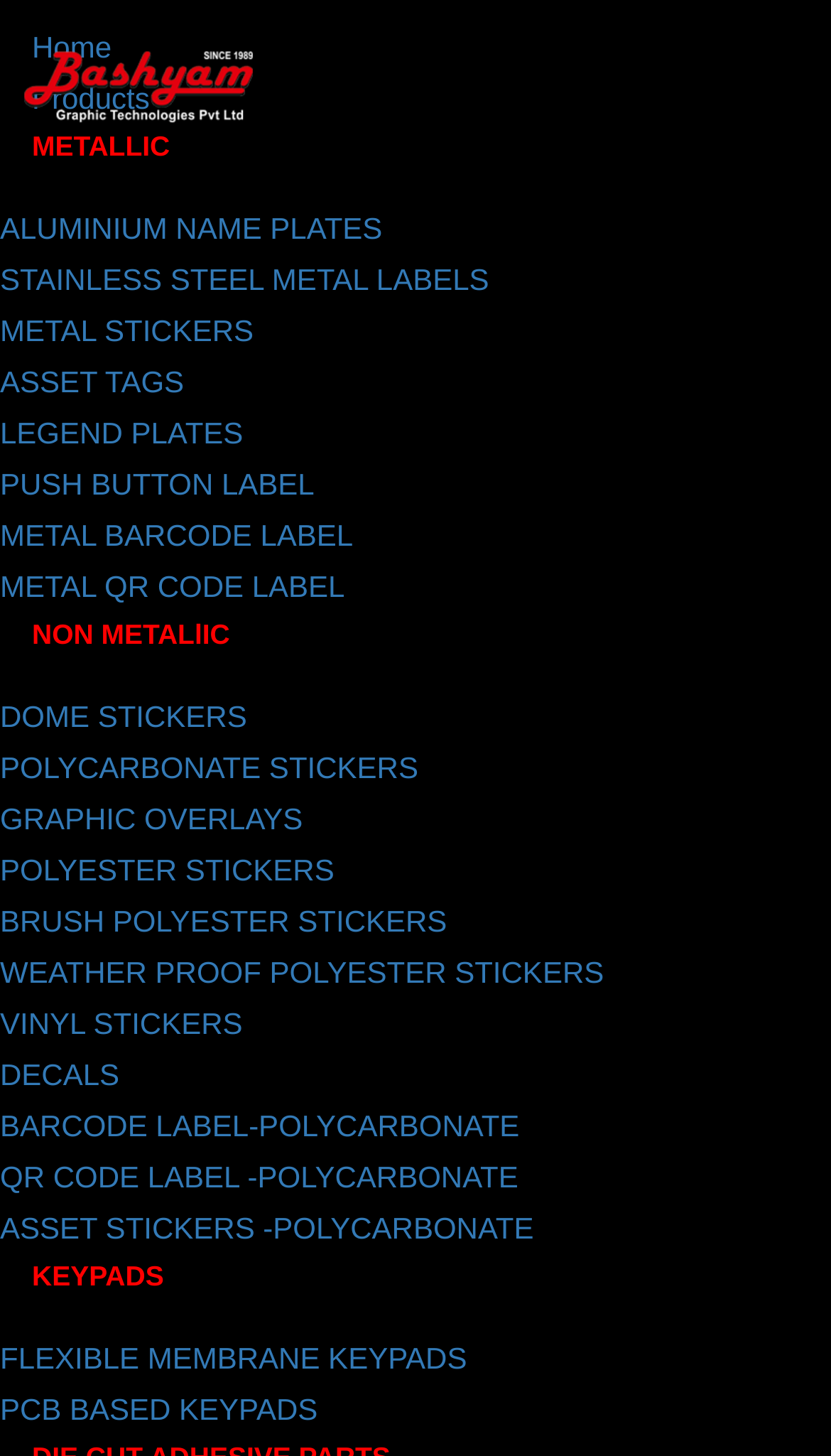Determine the bounding box coordinates of the clickable element to achieve the following action: 'View POLYCARBONATE STICKERS'. Provide the coordinates as four float values between 0 and 1, formatted as [left, top, right, bottom].

[0.0, 0.515, 0.503, 0.539]